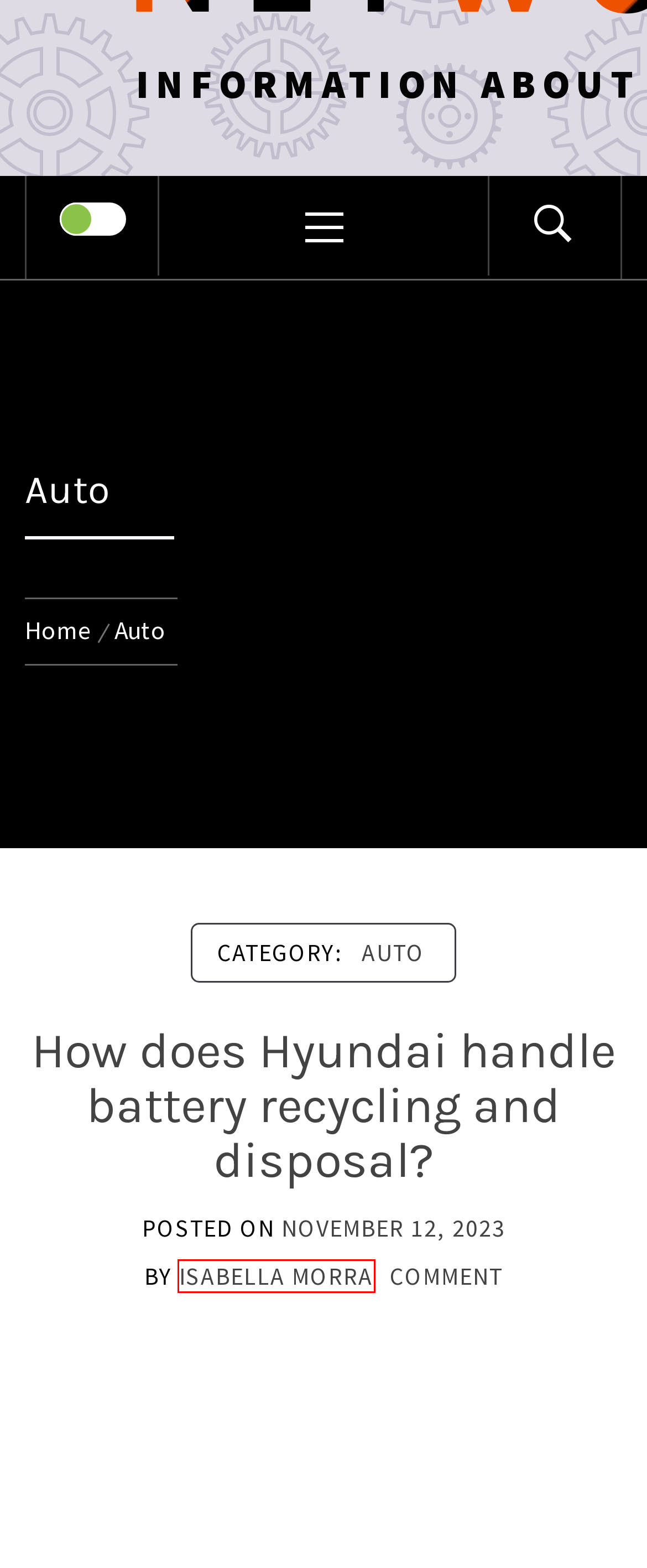Review the webpage screenshot provided, noting the red bounding box around a UI element. Choose the description that best matches the new webpage after clicking the element within the bounding box. The following are the options:
A. How does Hyundai handle battery recycling and disposal? - Gay Travellers Network
B. AAA Car Buying - Used Cars in Phoenix
C. Isabella Morra, Author at Gay Travellers Network
D. November 12, 2023 - Gay Travellers Network
E. March 23, 2023 - Gay Travellers Network
F. June 16, 2023 - Gay Travellers Network
G. Own a Car - Used Cars in Fresno - $500 Down Sales Events
H. WPRT - Stock Quotes for WPRT Ent Holdg, NASDAQ: WPRT Stock Options Chain, Prices and News - Webull

C